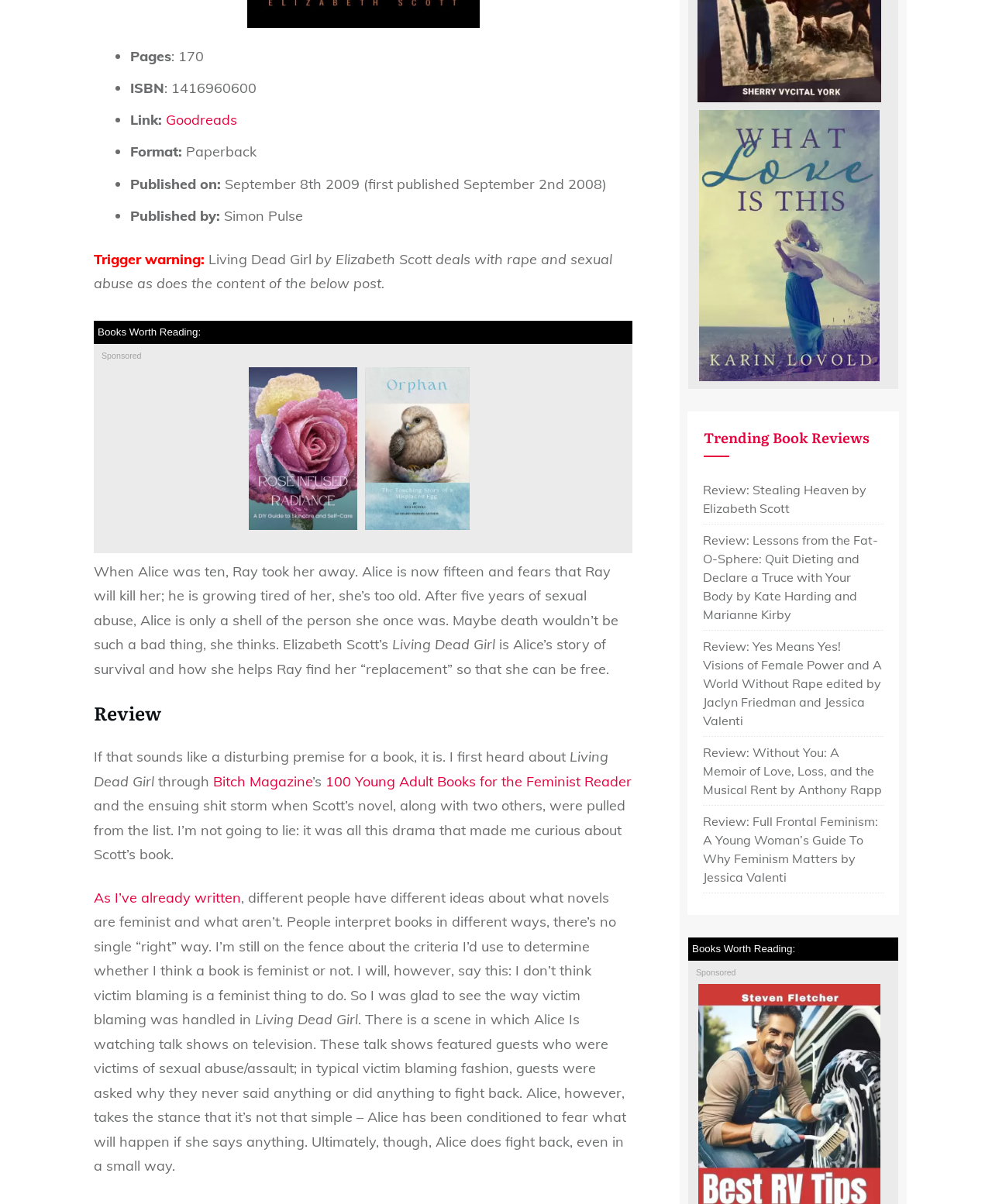Using the description "Books Worth Reading:Sponsored.book0{display:none;}", predict the bounding box of the relevant HTML element.

[0.095, 0.535, 0.638, 0.574]